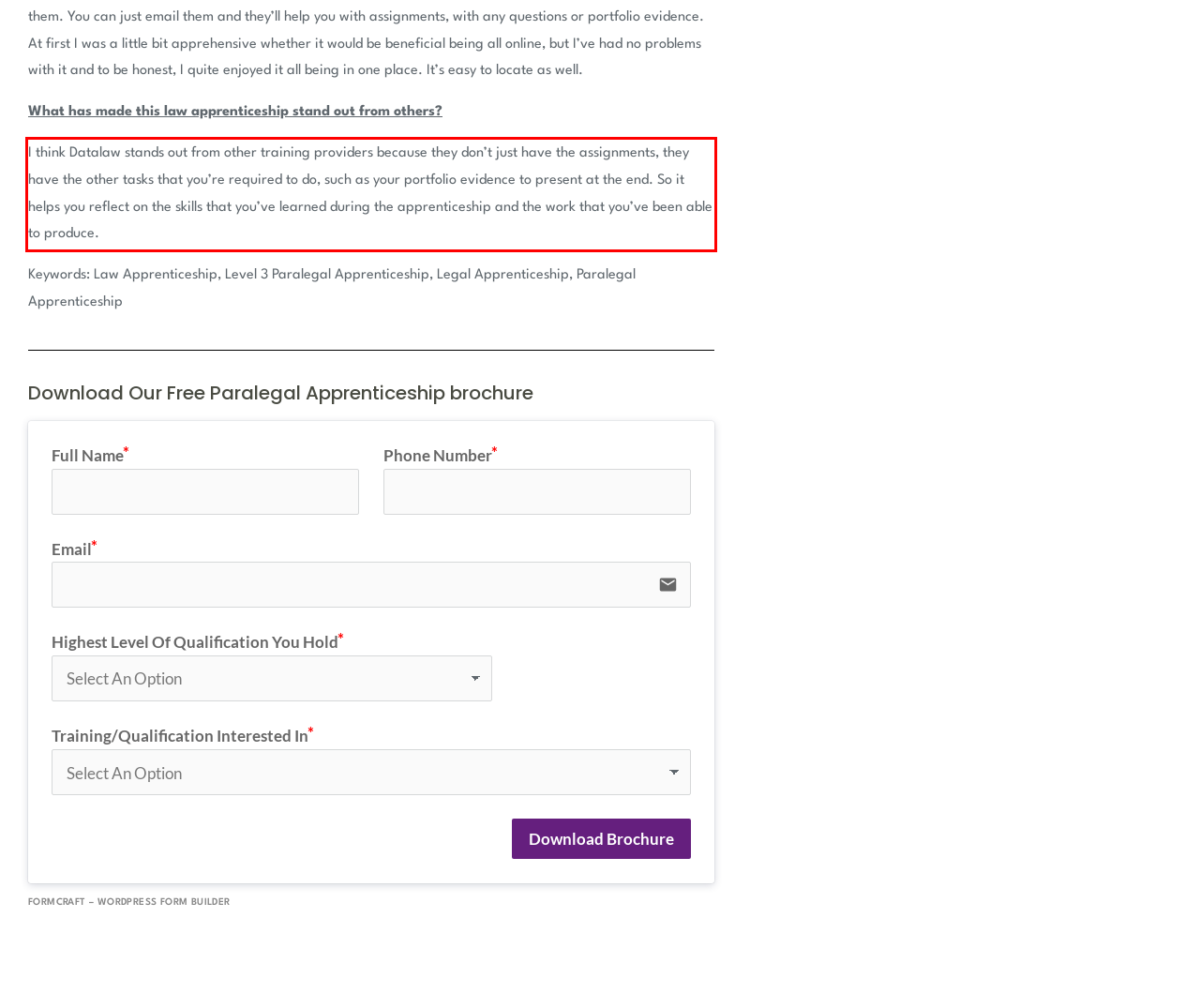Review the webpage screenshot provided, and perform OCR to extract the text from the red bounding box.

I think Datalaw stands out from other training providers because they don’t just have the assignments, they have the other tasks that you’re required to do, such as your portfolio evidence to present at the end. So it helps you reflect on the skills that you’ve learned during the apprenticeship and the work that you’ve been able to produce.